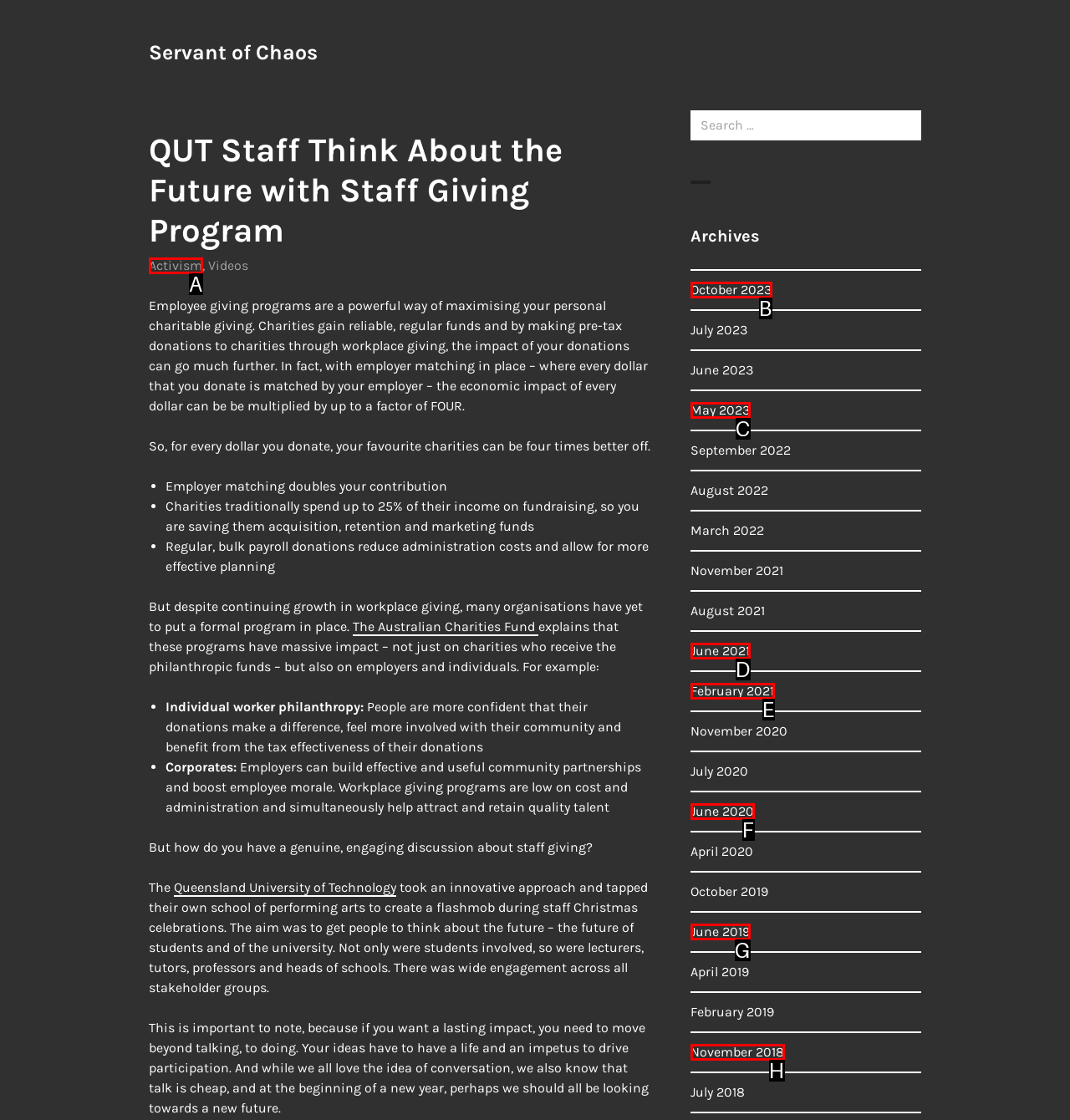Select the appropriate option that fits: Activism
Reply with the letter of the correct choice.

A